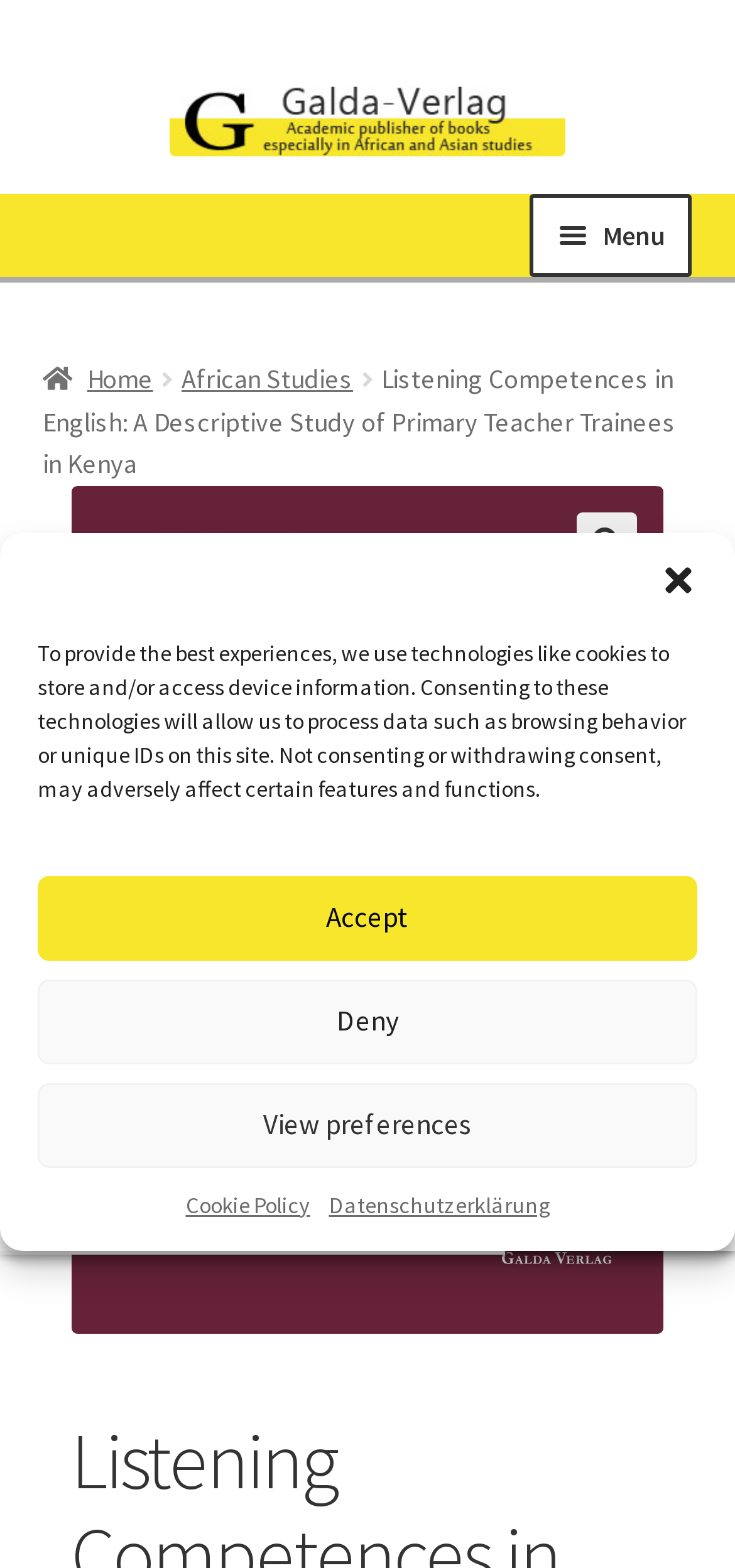Explain in detail what you observe on this webpage.

This webpage is about a book titled "Listening Competences in English: A Descriptive Study of Primary Teacher Trainees in Kenya" published by Galda-Verlag. At the top, there is a dialog box for managing cookie consent, which includes a description of the purpose of cookies, buttons to accept, deny, or view preferences, and links to the cookie policy and data protection declaration.

Below the dialog box, there are two skip links, one for navigation and one for content. The Galda-Verlag logo is displayed prominently, accompanied by a link to the publisher's homepage. The primary navigation menu is located below, with a button to expand or collapse the menu. The menu items include links to the home page, books, book series and journals, contact information, publishing opportunities, and language selection.

A breadcrumbs navigation section is situated below the primary navigation, showing the path from the home page to the current book page. The book title is displayed in a large font, and there is a figure with an image below it. The image is likely the book cover.

At the bottom of the page, there are links to the user's account, search function, and shopping cart. The shopping cart is currently empty.